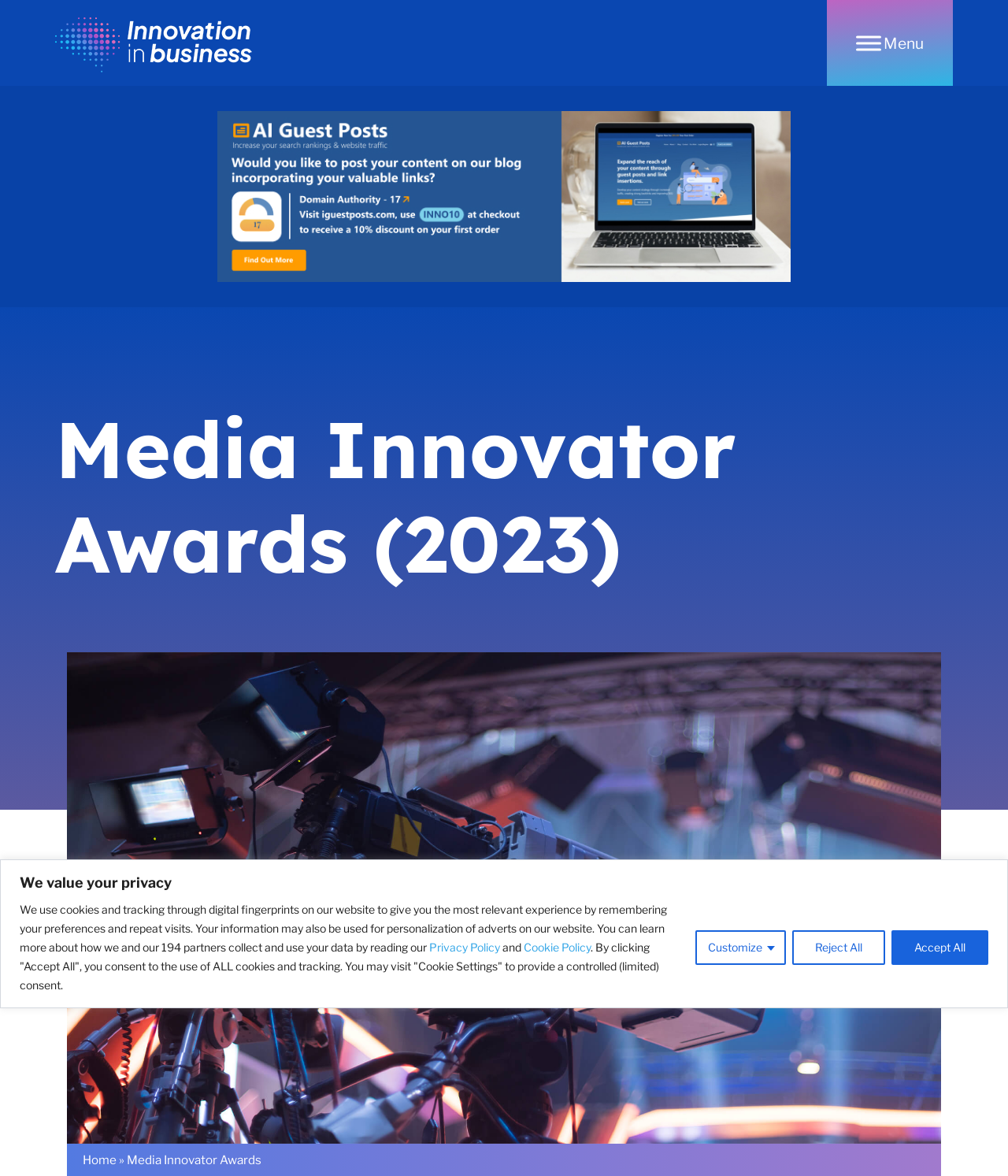Create a detailed summary of the webpage's content and design.

The webpage is about the Media Innovator Awards, which is an initiative by Innovation in Business to recognize outstanding businesses and individuals in the industry. 

At the top of the page, there is a logo of Innovation in Business, accompanied by a link to the organization's website. Next to the logo, there is a menu button. 

Below the logo, there is a prominent heading announcing the Media Innovator Awards for 2023. This heading is followed by a large image related to the awards. 

On the top-right corner of the page, there is a banner with a link to an advert. The banner also contains an image. 

At the bottom of the page, there is a privacy notice with a heading that says "We value your privacy". This notice informs users about the use of cookies and tracking on the website, and provides links to the Privacy Policy and Cookie Policy. There are also three buttons: "Customize", "Reject All", and "Accept All", which allow users to manage their cookie preferences. 

Finally, at the very bottom of the page, there is a link to the "Home" page, accompanied by a right-pointing arrow symbol.